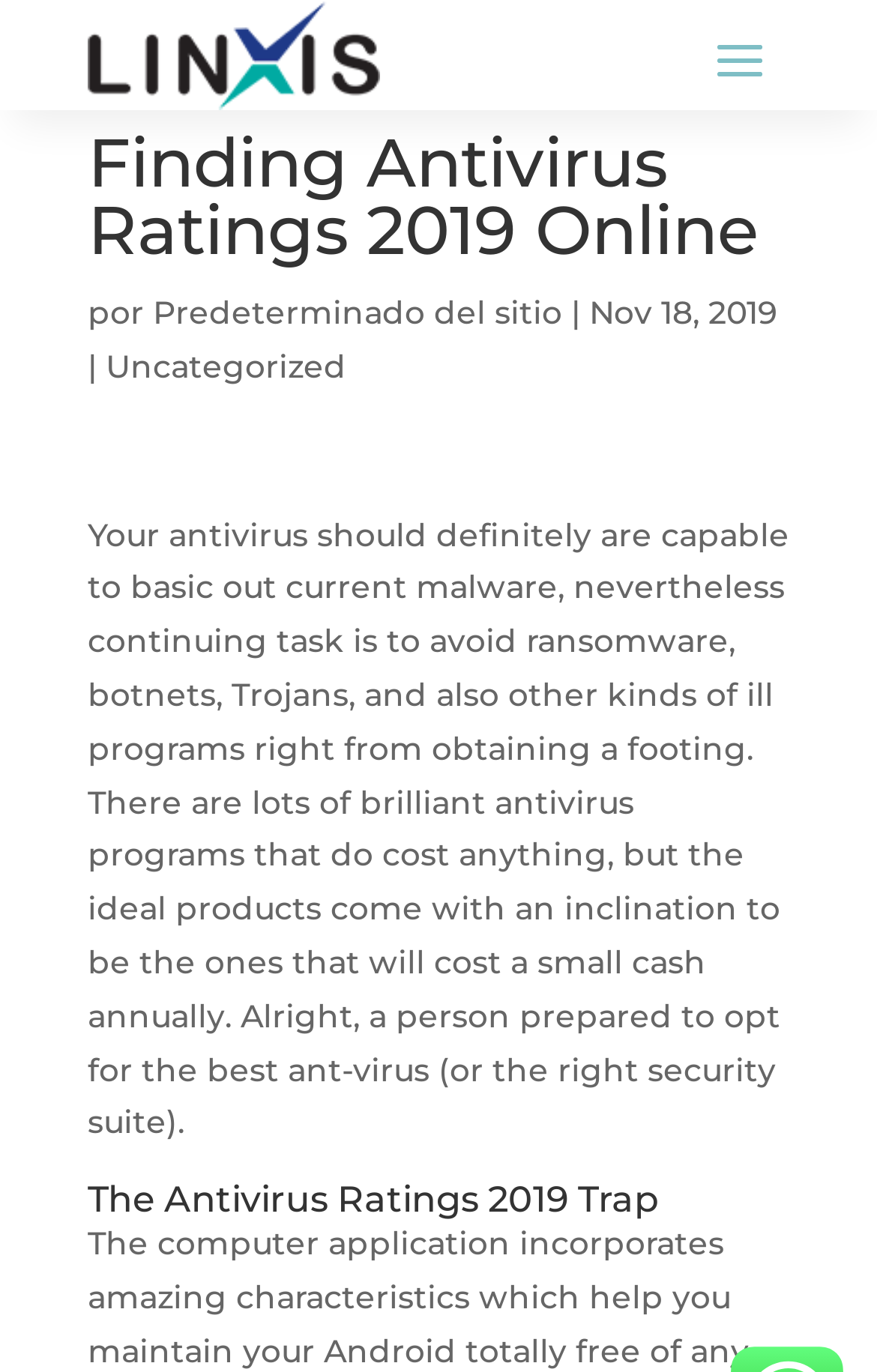Provide a thorough description of this webpage.

The webpage is about finding antivirus ratings online in 2019, specifically on the Linxis platform. At the top, there is a link on the left side, followed by a heading that displays the title "Finding Antivirus Ratings 2019 Online". Below the title, there is a short phrase "por" and a link to the "Predeterminado del sitio" (default site settings) on the left, separated by a vertical bar. To the right of the link, the date "Nov 18, 2019" is displayed.

Further down, there is a link to the "Uncategorized" category on the left. Next to it, a paragraph of text explains the importance of choosing the right antivirus software to protect against malware, ransomware, and other types of malicious programs. The text also mentions that while there are free antivirus programs available, the best ones often require a small annual fee.

Below the paragraph, there is another heading that reads "The Antivirus Ratings 2019 Trap", which suggests that the webpage may be discussing potential pitfalls or misconceptions related to antivirus ratings in 2019.